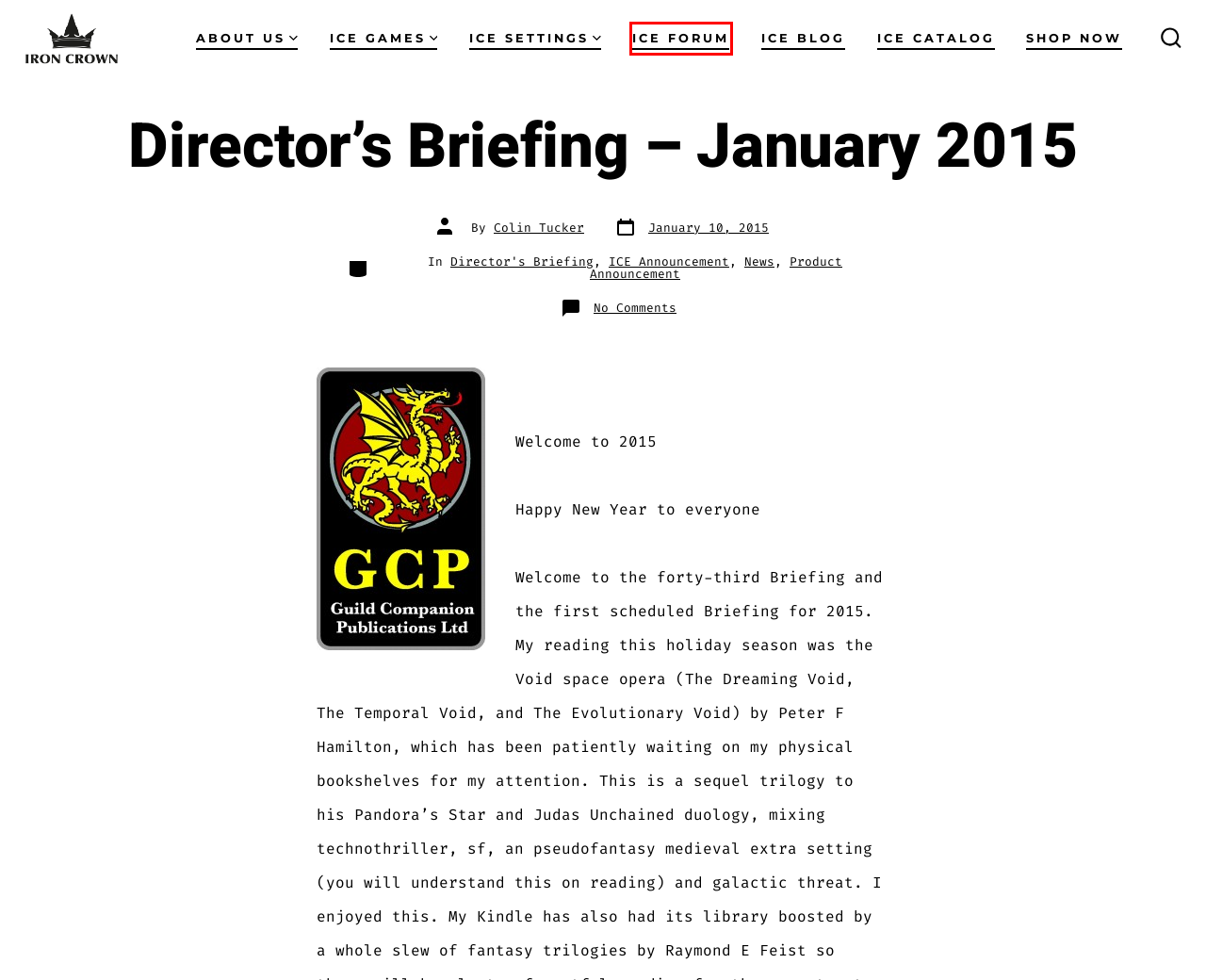Examine the screenshot of a webpage with a red bounding box around a specific UI element. Identify which webpage description best matches the new webpage that appears after clicking the element in the red bounding box. Here are the candidates:
A. About us – Iron Crown Enterprises
B. Director’s Briefing – Iron Crown Enterprises
C. Colin Tucker – Iron Crown Enterprises
D. News – Iron Crown Enterprises
E. ICE Games – Iron Crown Enterprises
F. Blog – Iron Crown Enterprises
G. Iron Crown Enterprises
H. Official ICE Forums - Index

H